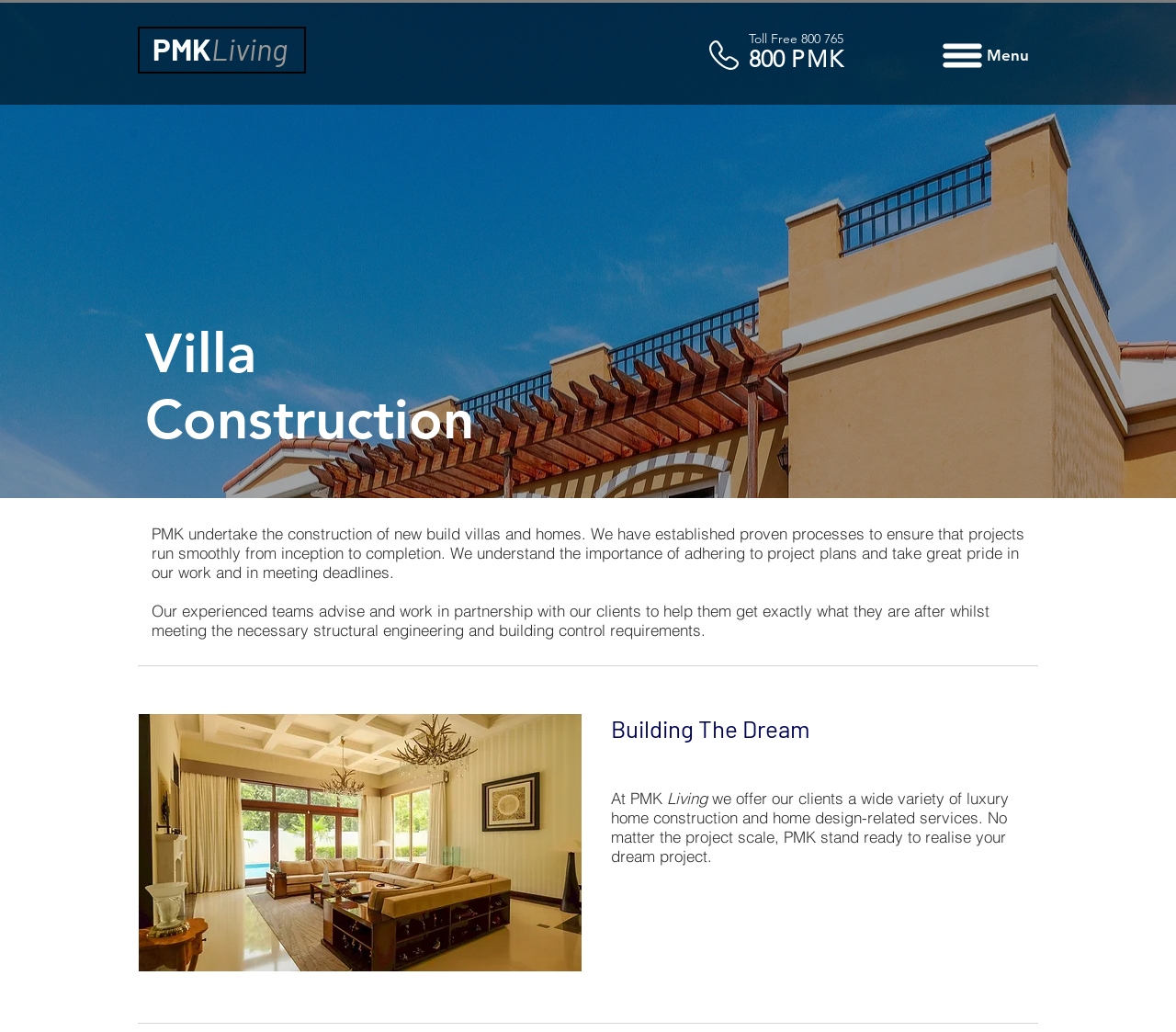Please answer the following query using a single word or phrase: 
What is the theme of the image on the webpage?

Luxury home construction